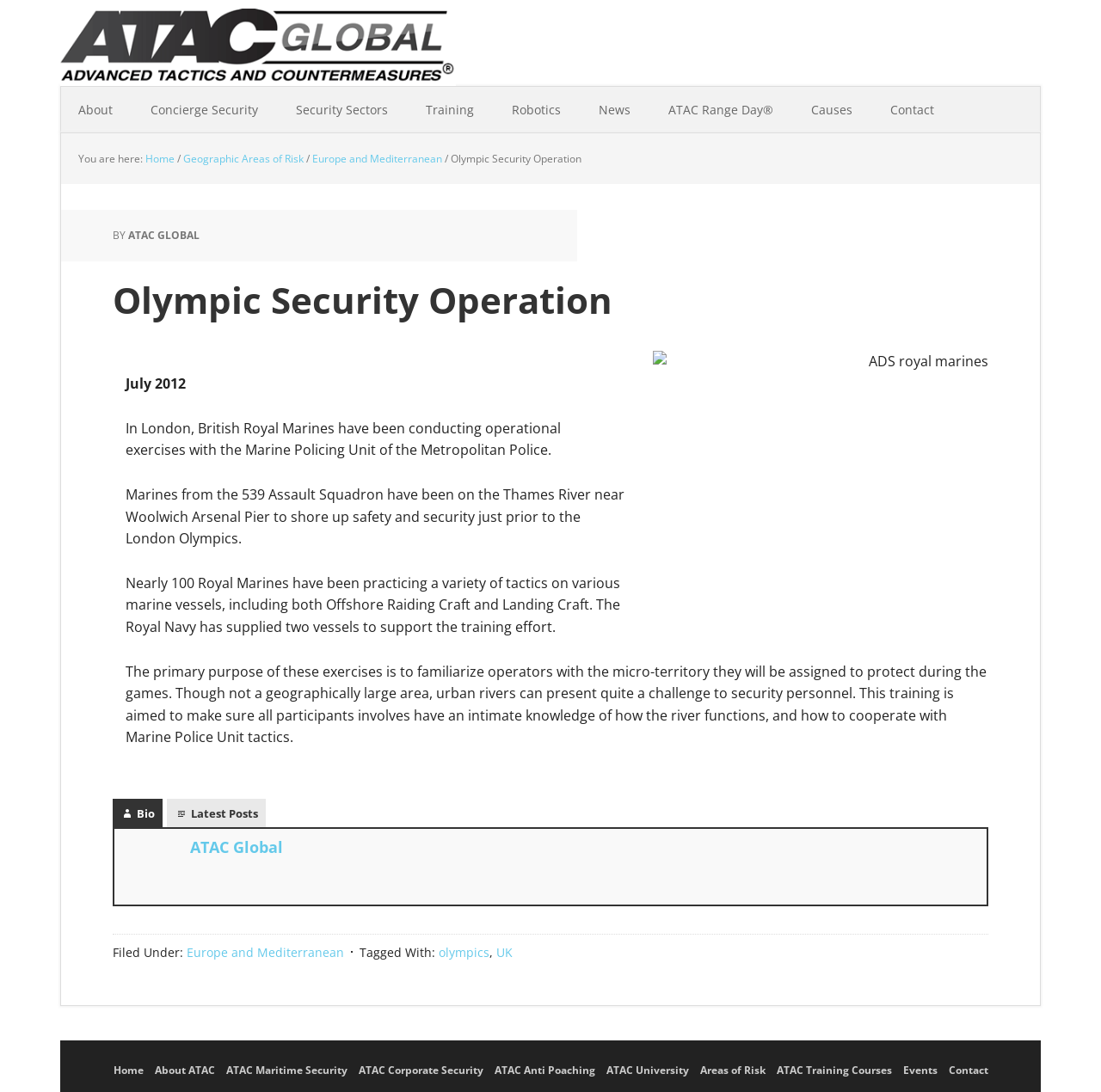How many links are there in the navigation menu?
Please answer the question with as much detail as possible using the screenshot.

The navigation menu is located at the top of the webpage and contains 12 links: 'About', 'Concierge Security', 'Security Sectors', 'Training', 'Robotics', 'News', 'ATAC Range Day', 'Causes', and 'Contact'.